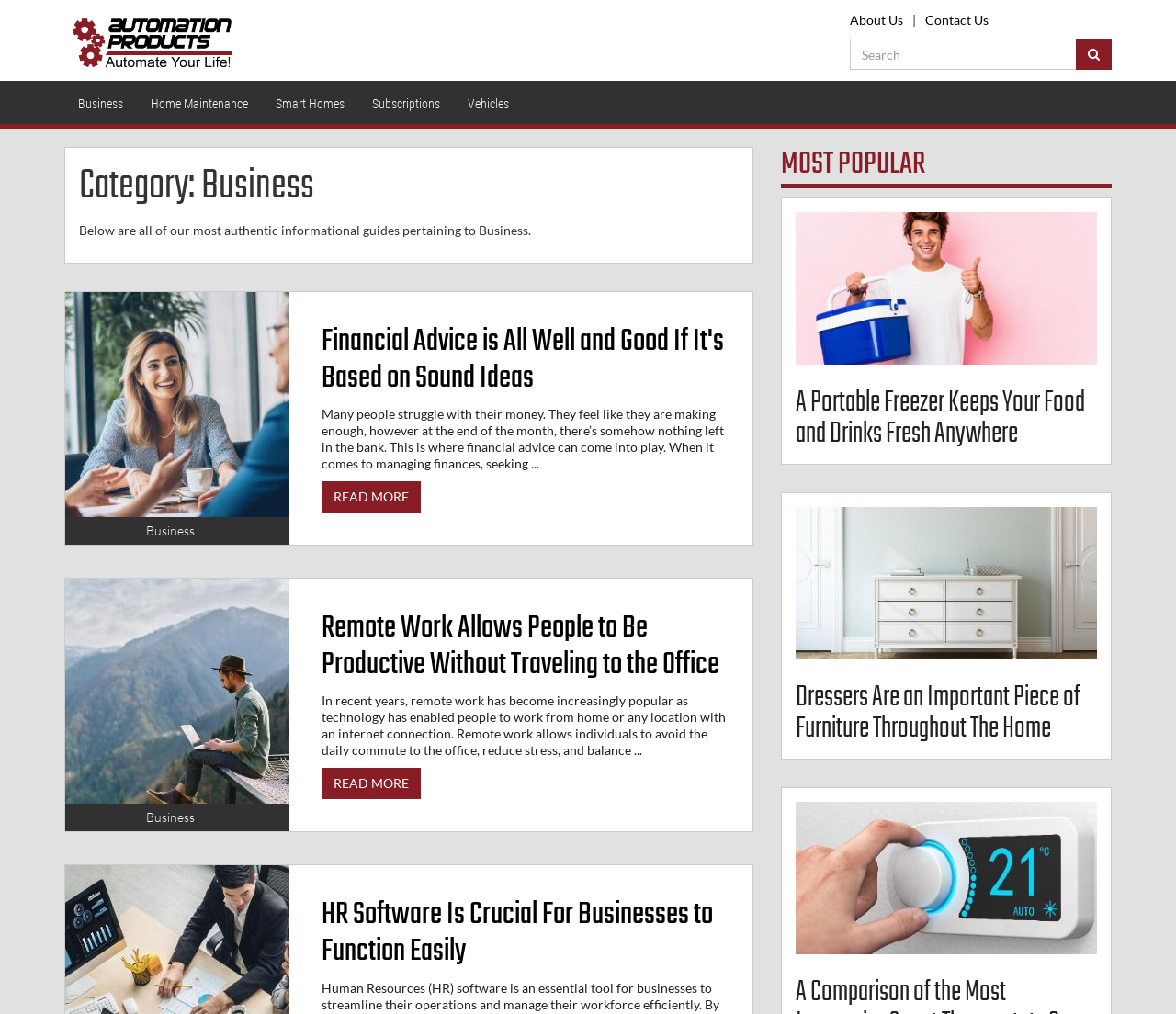Could you indicate the bounding box coordinates of the region to click in order to complete this instruction: "Read the post about finding non-teaching jobs in China".

None